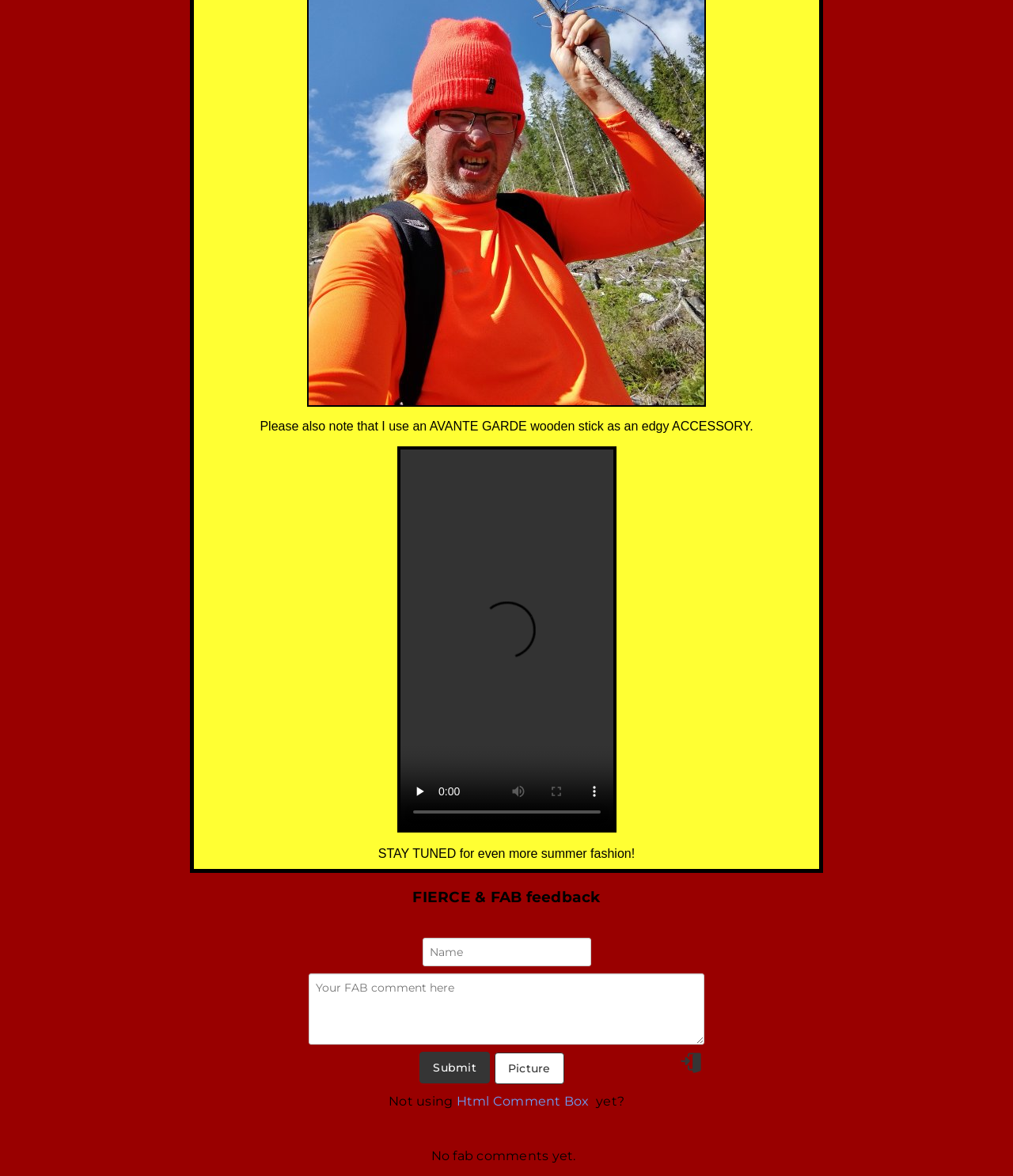Answer the following query with a single word or phrase:
How many textboxes are there for leaving feedback?

2